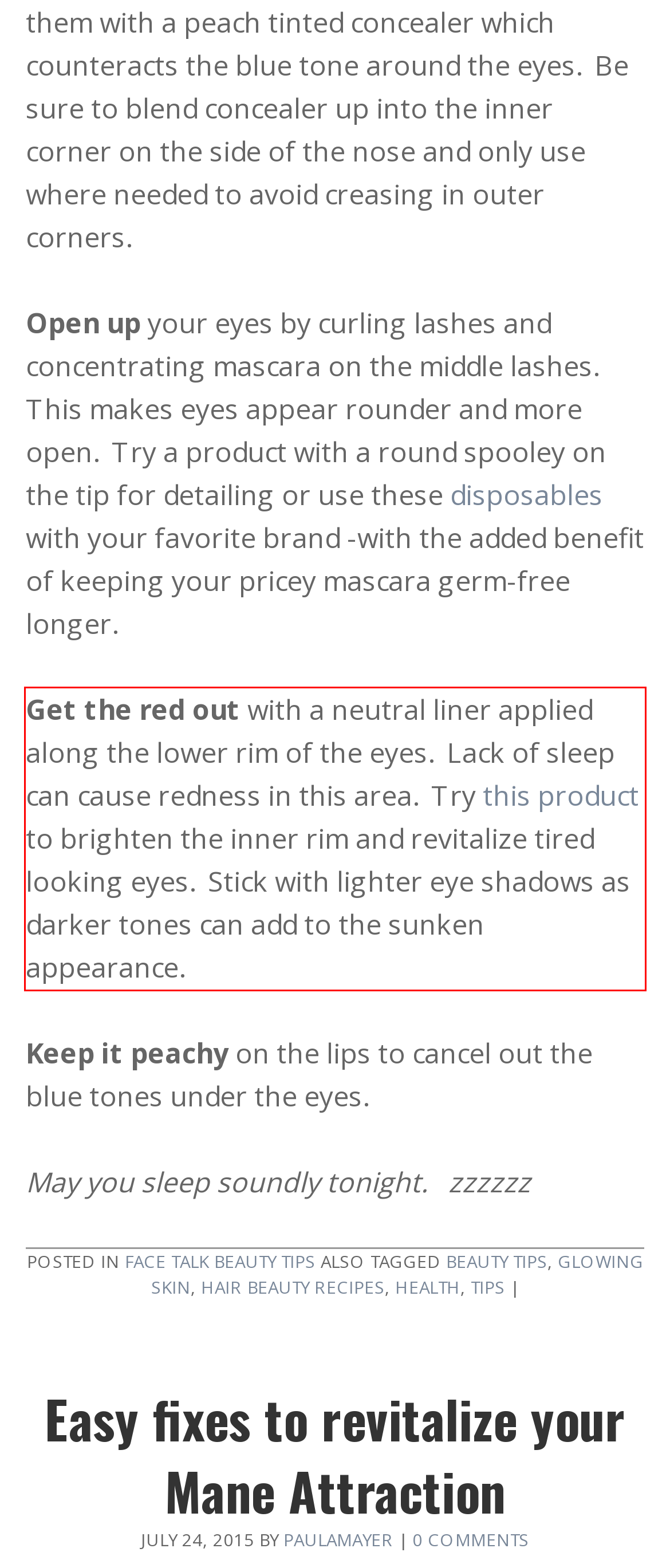Using the provided screenshot, read and generate the text content within the red-bordered area.

Get the red out with a neutral liner applied along the lower rim of the eyes. Lack of sleep can cause redness in this area. Try this product to brighten the inner rim and revitalize tired looking eyes. Stick with lighter eye shadows as darker tones can add to the sunken appearance.